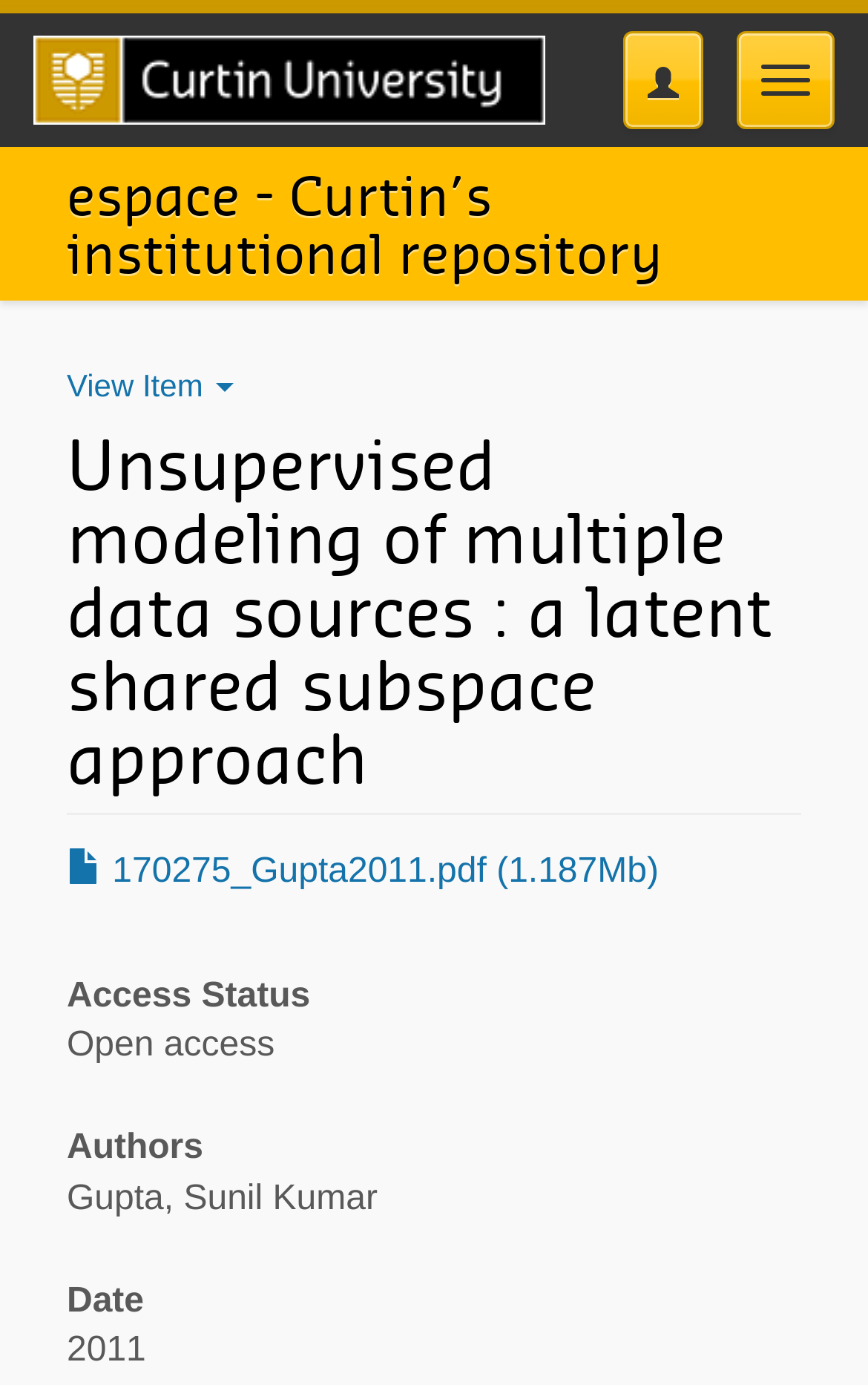Create an elaborate caption for the webpage.

The webpage appears to be a repository page for a research paper titled "Unsupervised modeling of multiple data sources : a latent shared subspace approach". At the top left, there is a link to the Curtin University Homepage, accompanied by a university logo image. To the right of the logo, there are two buttons: "Toggle navigation" and another empty button.

Below the top section, there is a link to "espace - Curtin’s institutional repository" with a heading of the same text. Next to it, there is a button labeled "View Item". 

The main content of the page is divided into sections. The first section has a heading with the title of the research paper. Below it, there is a link to download the paper in PDF format, labeled "170275_Gupta2011.pdf (1.187Mb)".

The following sections provide metadata about the paper. The "Access Status" section indicates that the paper is "Open access". The "Authors" section lists the author's name as "Gupta, Sunil Kumar". Finally, the "Date" section shows the publication year as "2011".